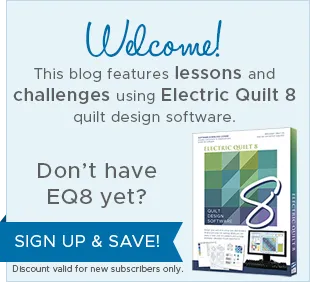What software is promoted in the banner?
Answer the question in as much detail as possible.

The banner promotes the Electric Quilt 8 software, which is a popular tool for quilters, and encourages visitors to sign up for it with a call-to-action.